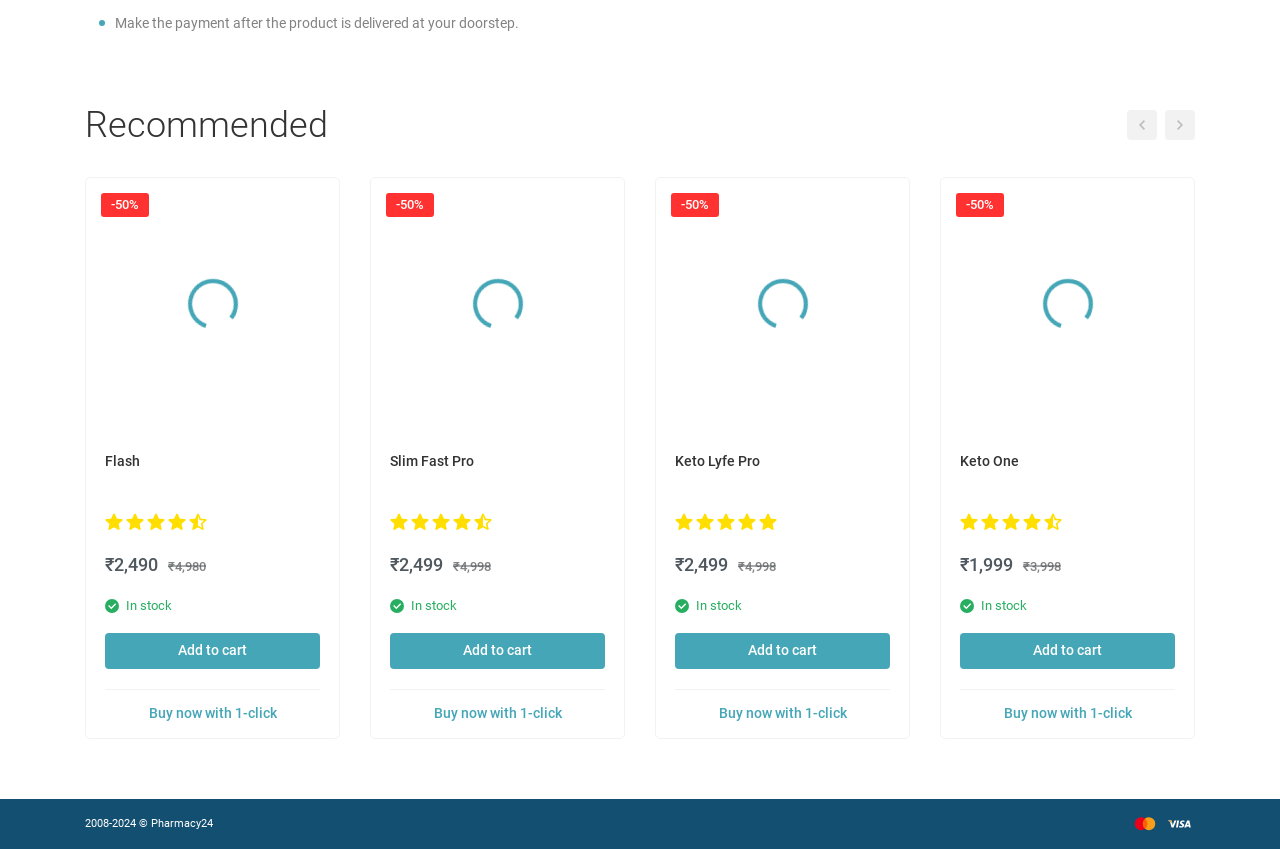Please identify the bounding box coordinates of the area that needs to be clicked to follow this instruction: "View About Us page".

None